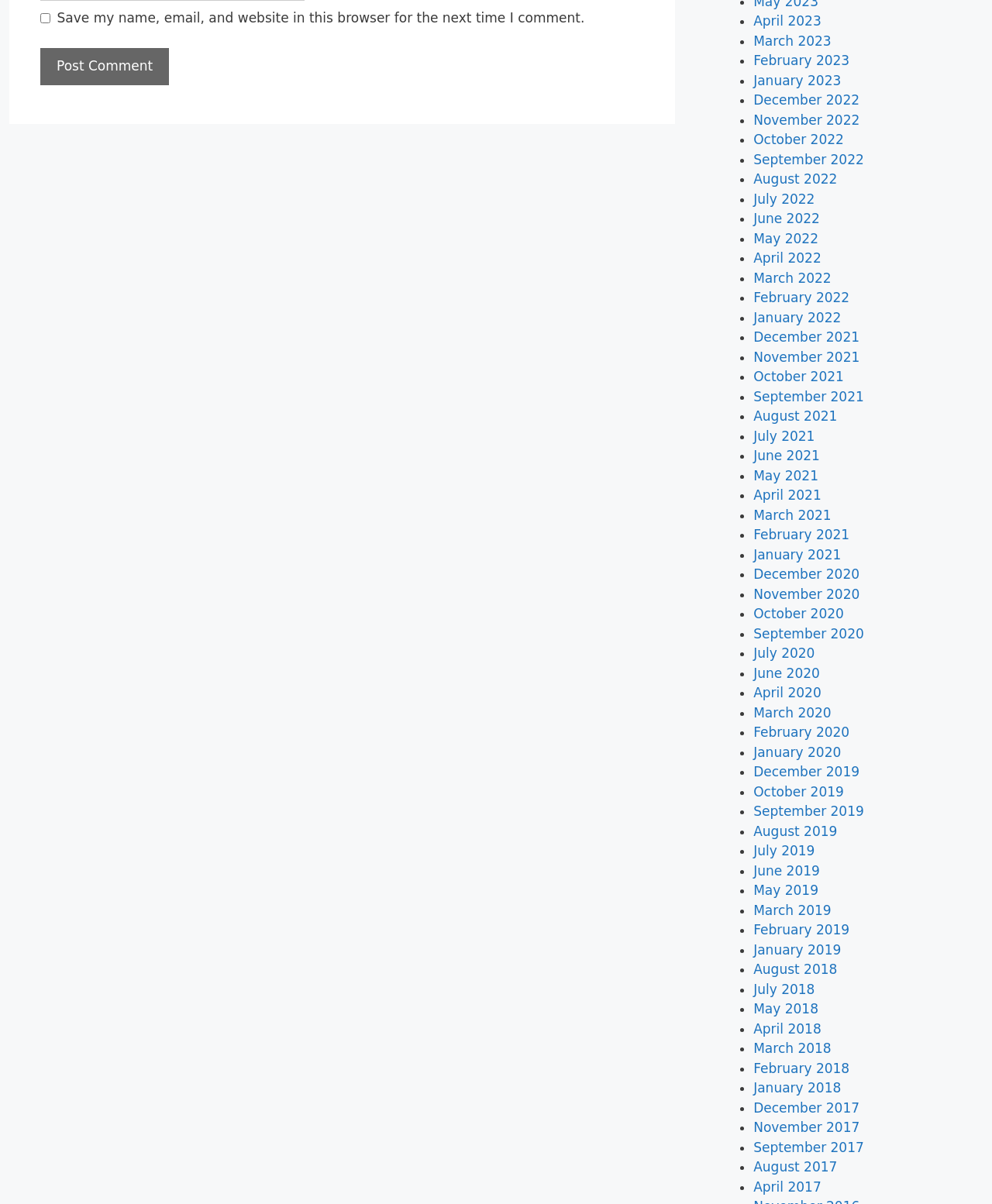Please identify the bounding box coordinates of the element I should click to complete this instruction: 'View October 2020'. The coordinates should be given as four float numbers between 0 and 1, like this: [left, top, right, bottom].

[0.76, 0.504, 0.851, 0.516]